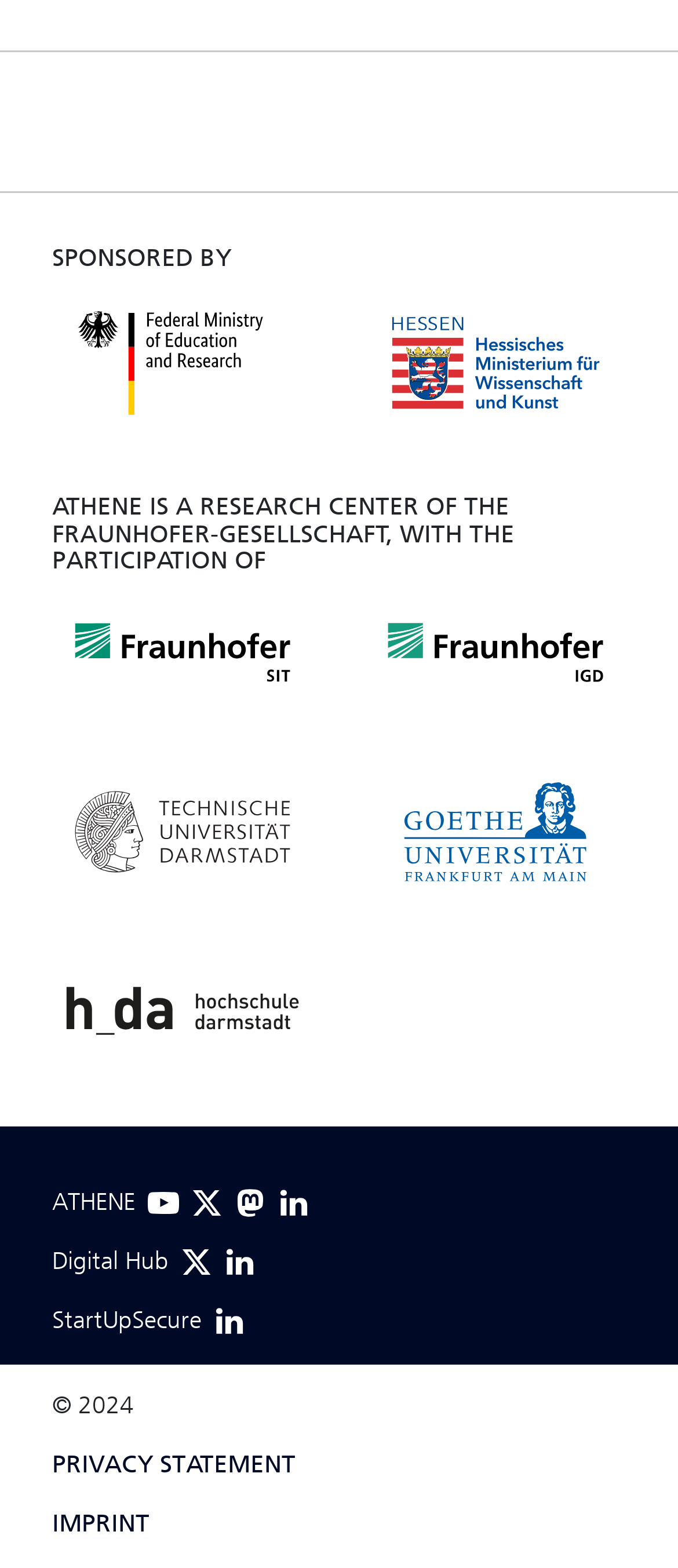Determine the bounding box coordinates for the region that must be clicked to execute the following instruction: "Connect on LinkedIn".

[0.41, 0.758, 0.456, 0.778]